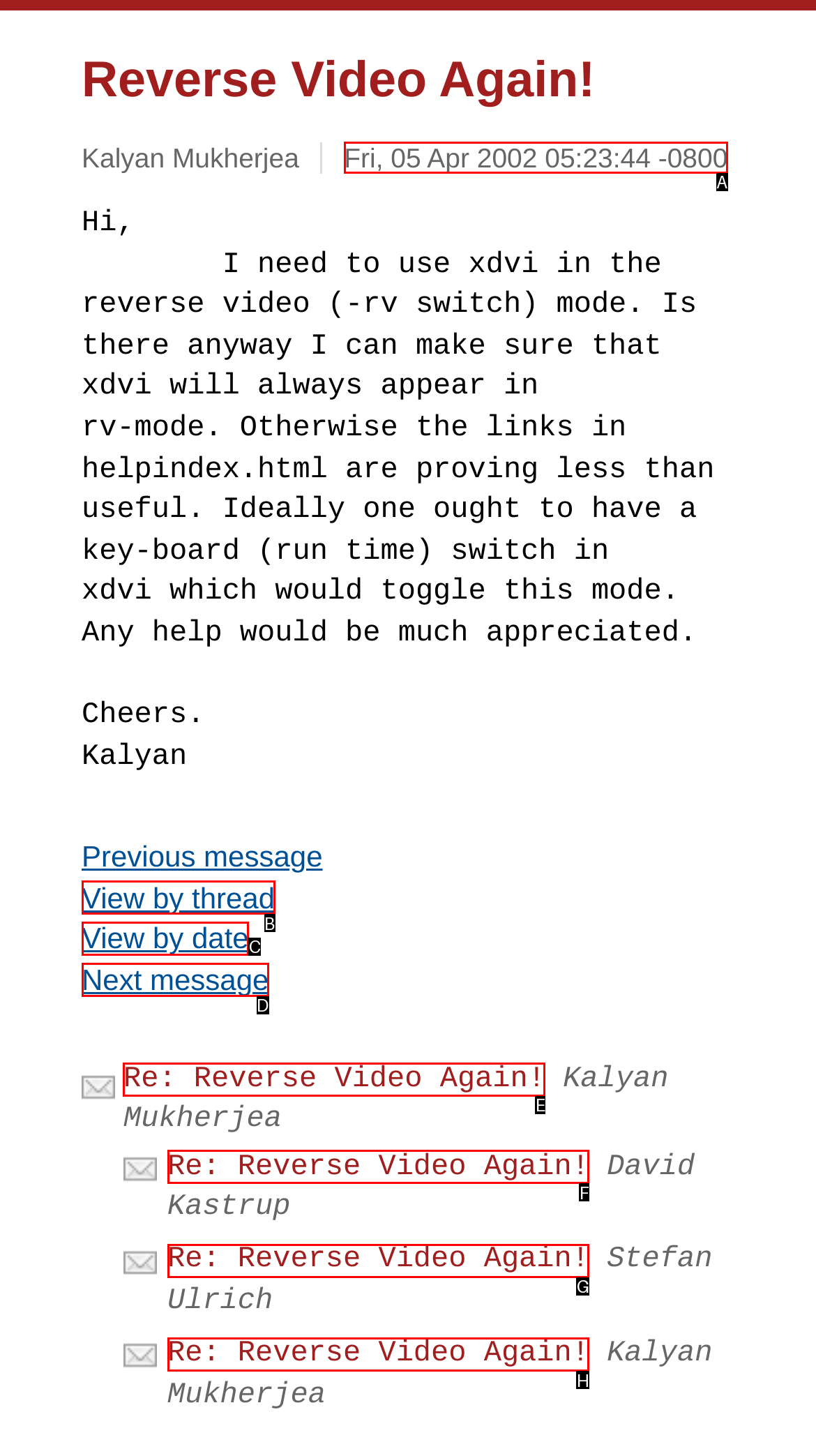Identify the appropriate lettered option to execute the following task: Reply to the message
Respond with the letter of the selected choice.

E